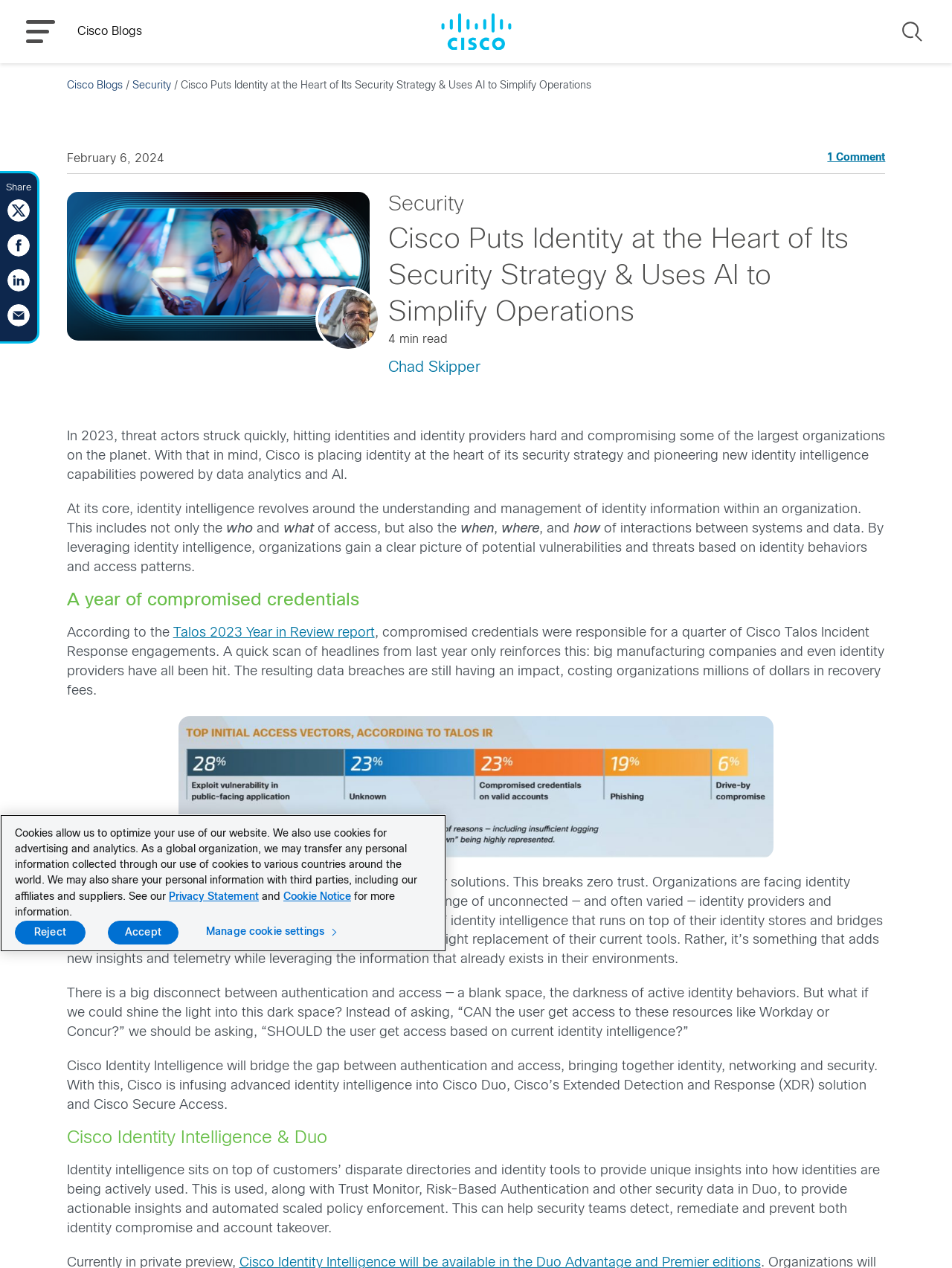What is the role of AI in Cisco's security strategy?
Based on the image, provide your answer in one word or phrase.

To simplify operations